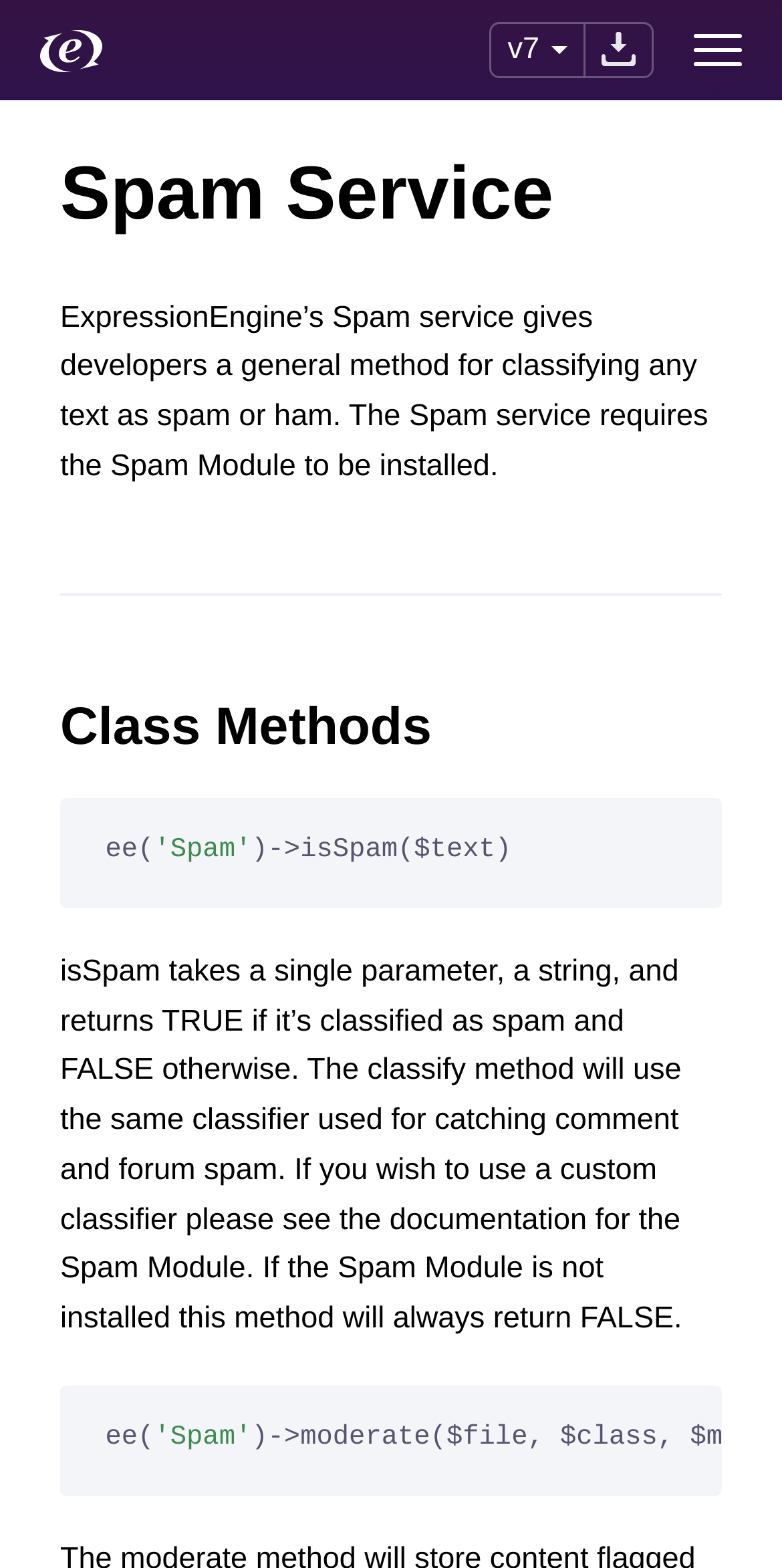Please reply with a single word or brief phrase to the question: 
What is the return value of the isSpam method?

TRUE or FALSE